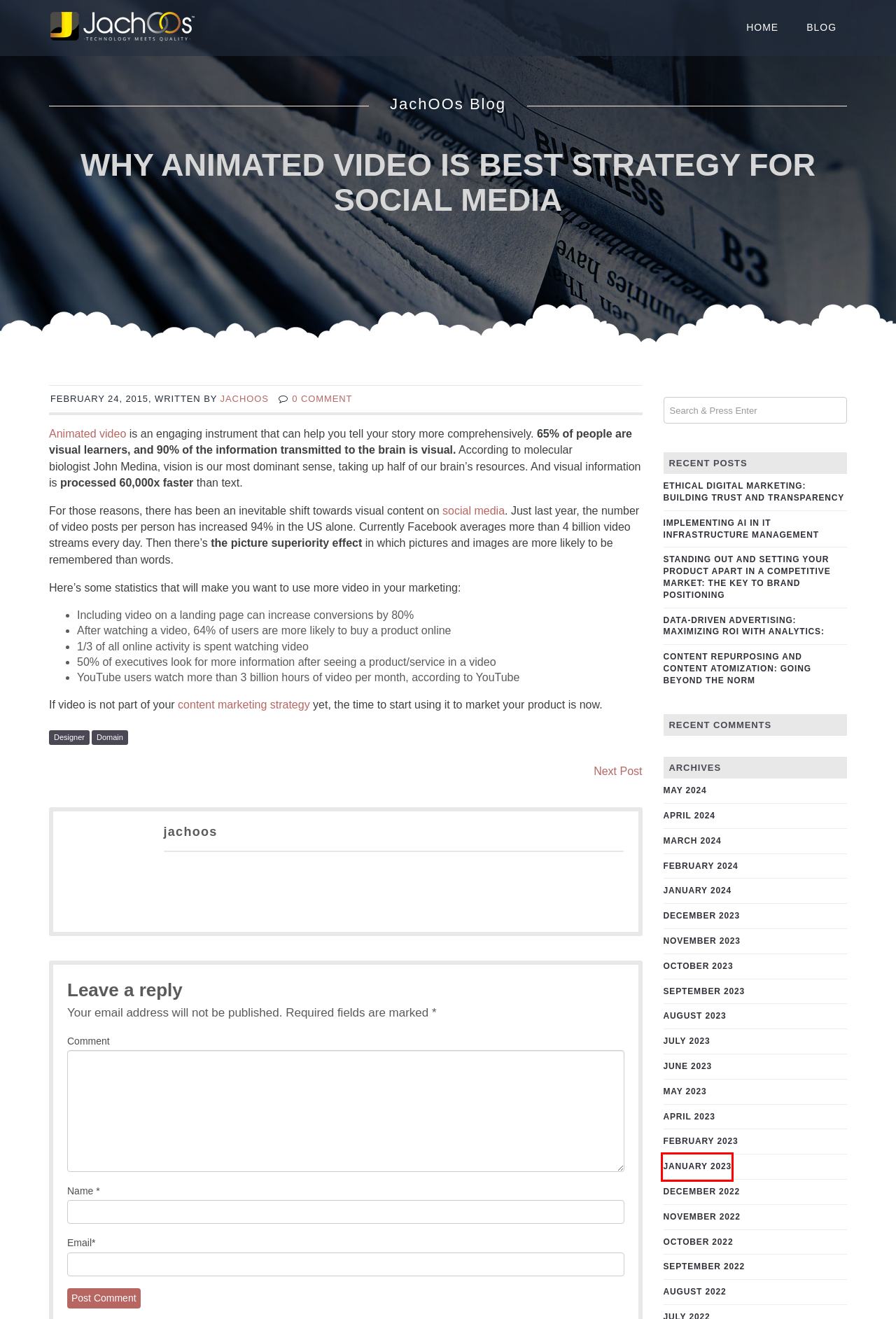Look at the screenshot of a webpage with a red bounding box and select the webpage description that best corresponds to the new page after clicking the element in the red box. Here are the options:
A. January 2023 - JachOOs
B. JachOOs - Hosting & Web Applications
C. October 2022 - JachOOs
D. May 2023 - JachOOs
E. Content Repurposing and Content Atomization: Going Beyond the Norm
F. Data-Driven Advertising: Maximizing ROI with Analytics: - JachOOs
G. March 2024 - JachOOs
H. December 2023 - JachOOs

A